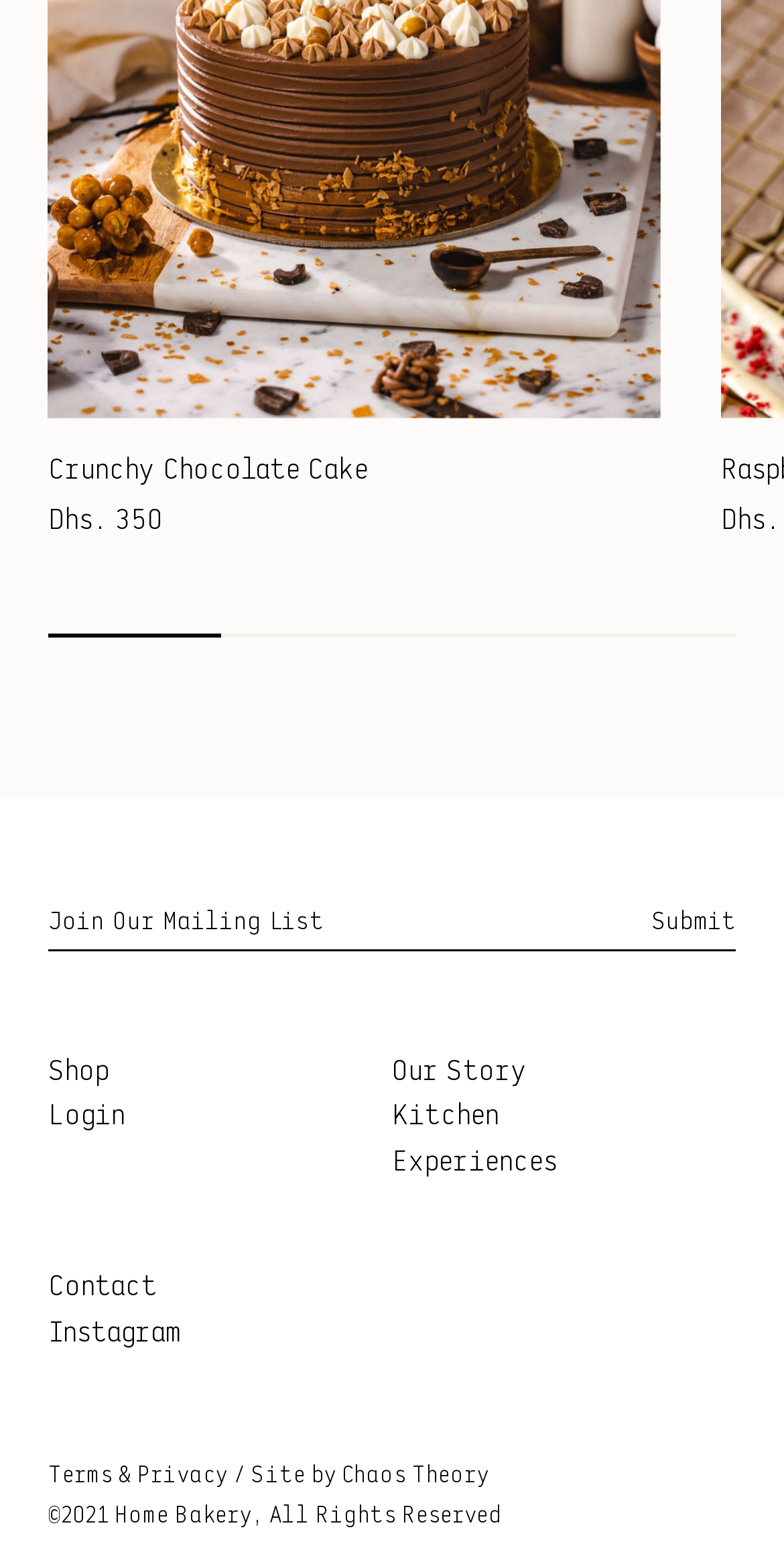Provide the bounding box coordinates for the specified HTML element described in this description: "Our Story". The coordinates should be four float numbers ranging from 0 to 1, in the format [left, top, right, bottom].

[0.5, 0.679, 0.938, 0.709]